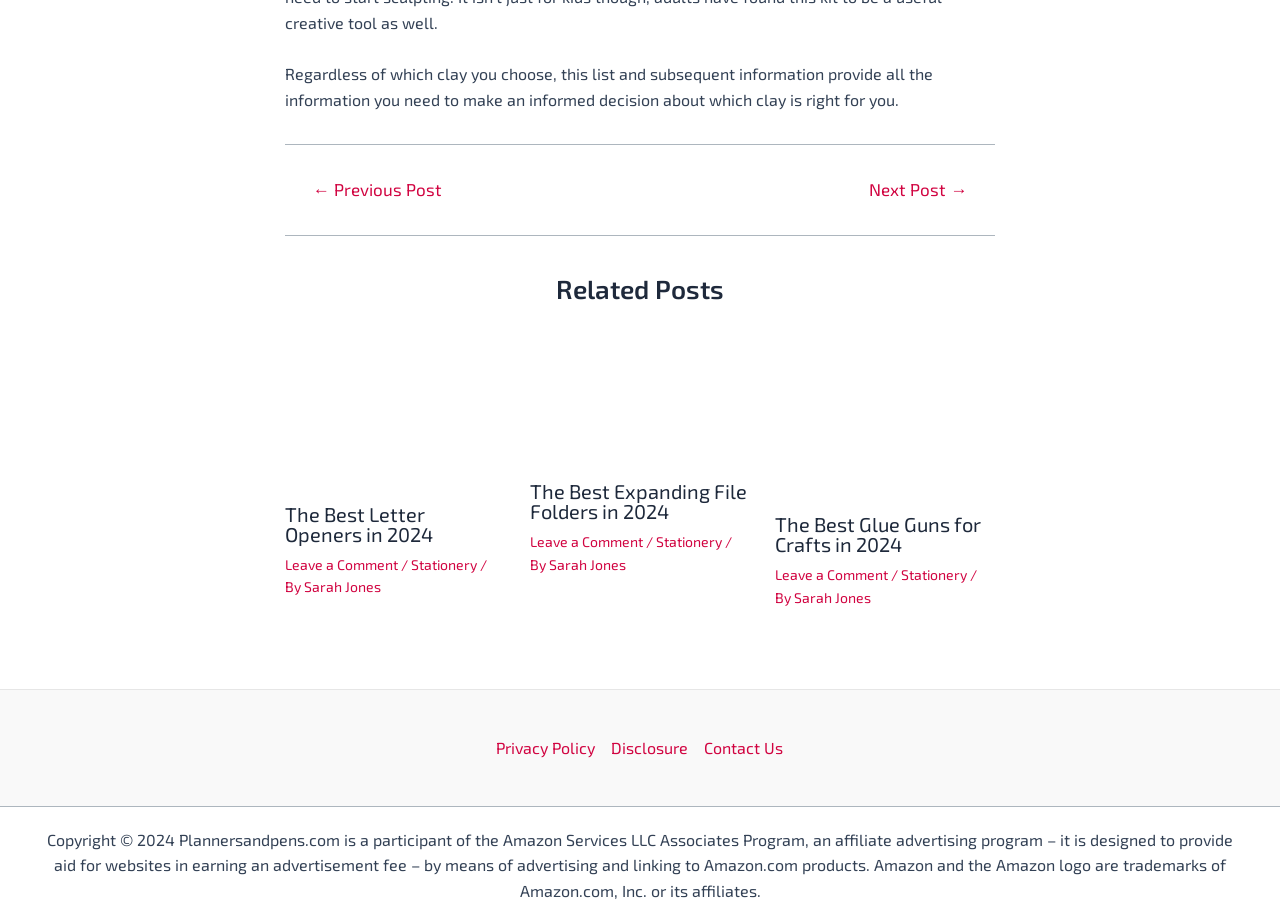Please specify the bounding box coordinates of the clickable region necessary for completing the following instruction: "Click on the '← Previous Post' link". The coordinates must consist of four float numbers between 0 and 1, i.e., [left, top, right, bottom].

[0.224, 0.196, 0.365, 0.215]